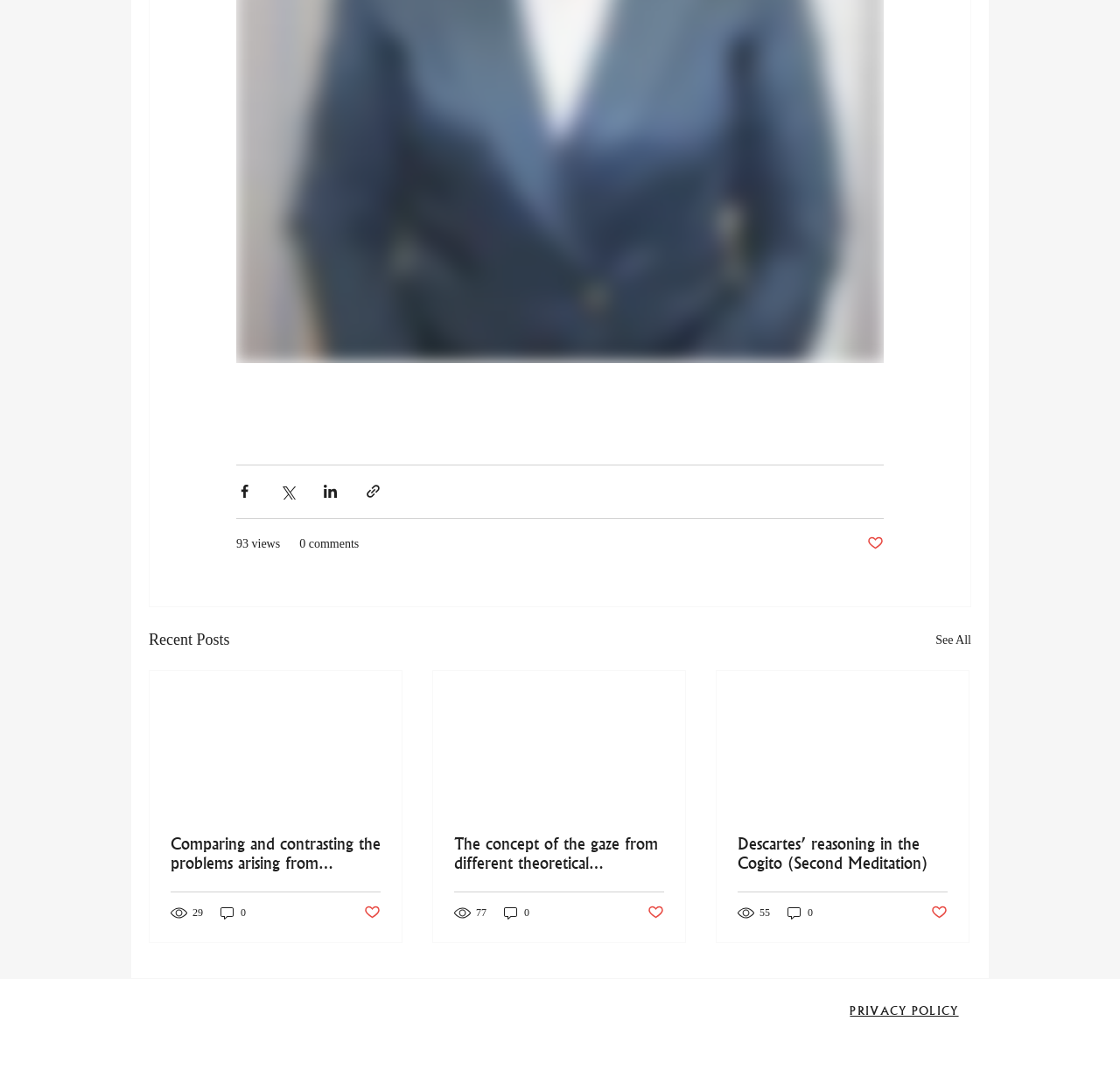Locate the bounding box coordinates of the item that should be clicked to fulfill the instruction: "Share via Facebook".

[0.211, 0.443, 0.226, 0.458]